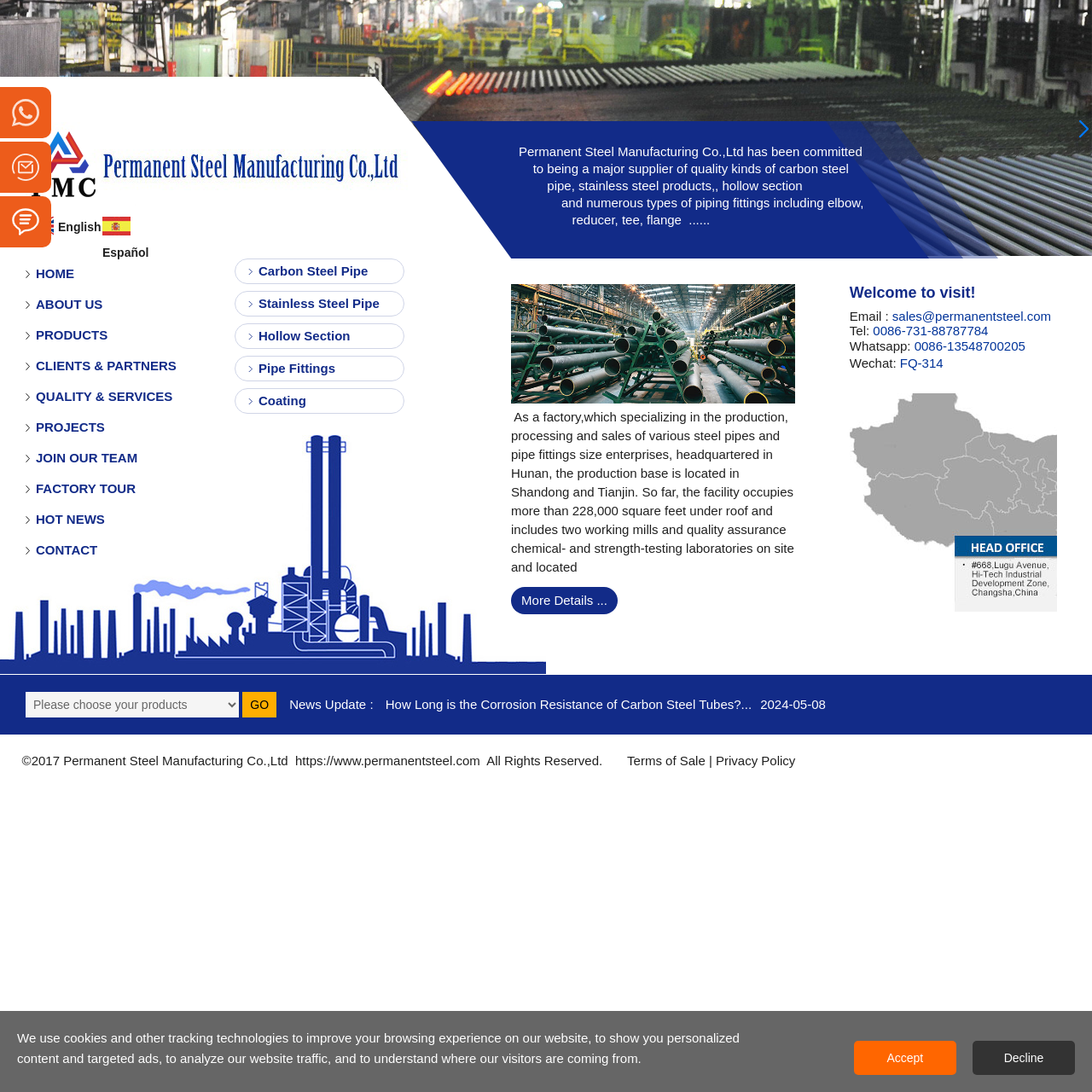How many types of products are listed?
Deliver a detailed and extensive answer to the question.

The types of products are listed as links on the left side of the webpage, including 'Carbon Steel Pipe', 'Stainless Steel Pipe', 'Hollow Section', 'Pipe Fittings', and 'Coating'. Therefore, there are 5 types of products listed.